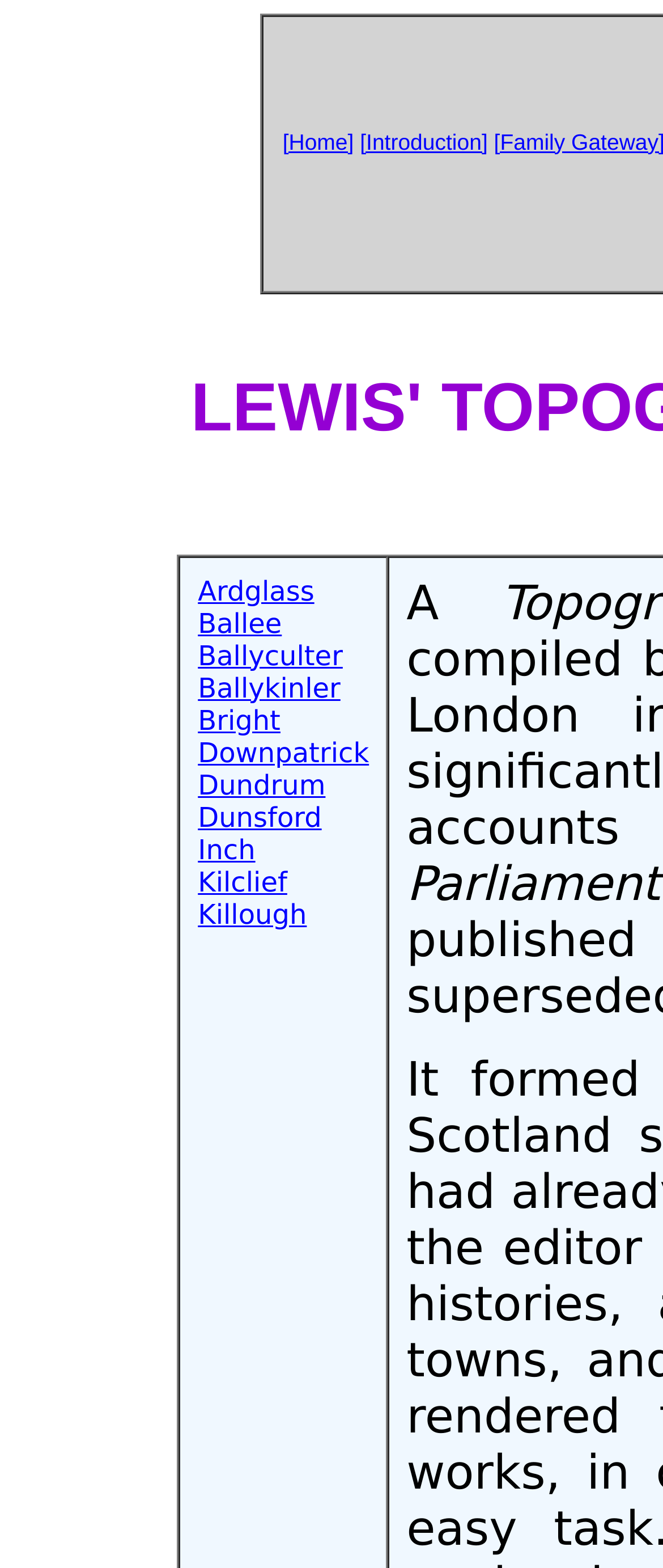Specify the bounding box coordinates of the area to click in order to follow the given instruction: "go to home page."

[0.426, 0.082, 0.534, 0.098]